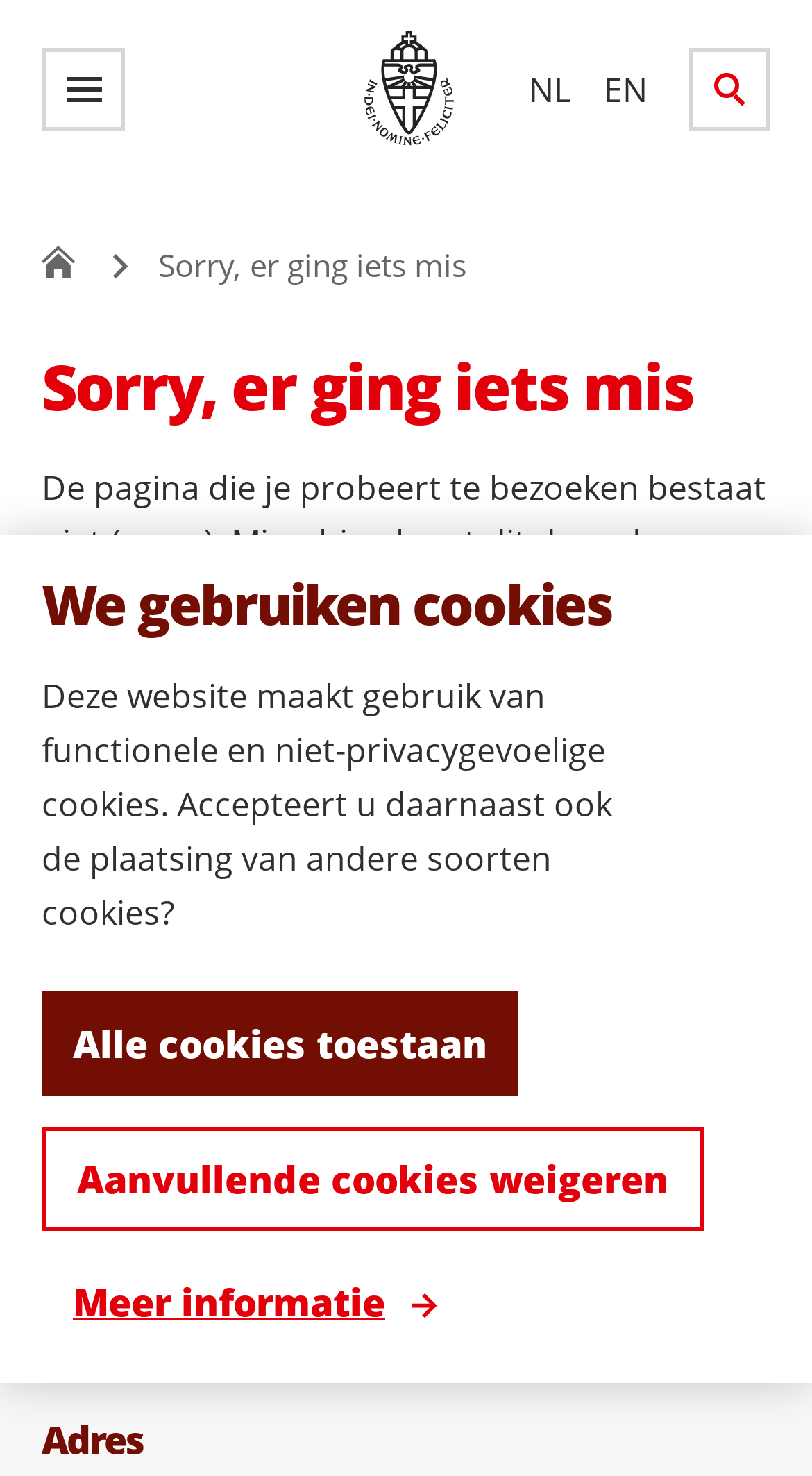Pinpoint the bounding box coordinates of the clickable element needed to complete the instruction: "Search using the search bar". The coordinates should be provided as four float numbers between 0 and 1: [left, top, right, bottom].

[0.0, 0.106, 0.146, 0.188]